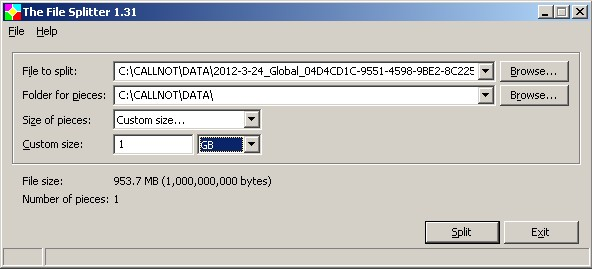Write a descriptive caption for the image, covering all notable aspects.

The image depicts a software interface for "The File Splitter 1.31," showcasing the functionality to split large files into smaller manageable pieces. The main section features input fields where users can specify the file they wish to split, including a file path displayed as "C:\CALLNOT\DATA\2012-3-24_Global_04D4CD1C-9551-4598-9BE2-8C22\". Additionally, users can choose the folder for the output pieces, which is also set to "C:\CALLNOT\DATA\". 

There are options to define the size of the split pieces, with a custom size indicated as "1 GB." The interface further displays the file details, showing the current size of the file to be split as "953.7 MB (1,000,000,000 bytes)" and confirms that it consists of only "1 piece." The buttons "Split" and "Exit" are positioned at the bottom, providing users with actionable options to execute the file-splitting process or exit the application. This software tool is useful for users who need to manage large files efficiently by breaking them down into smaller units.